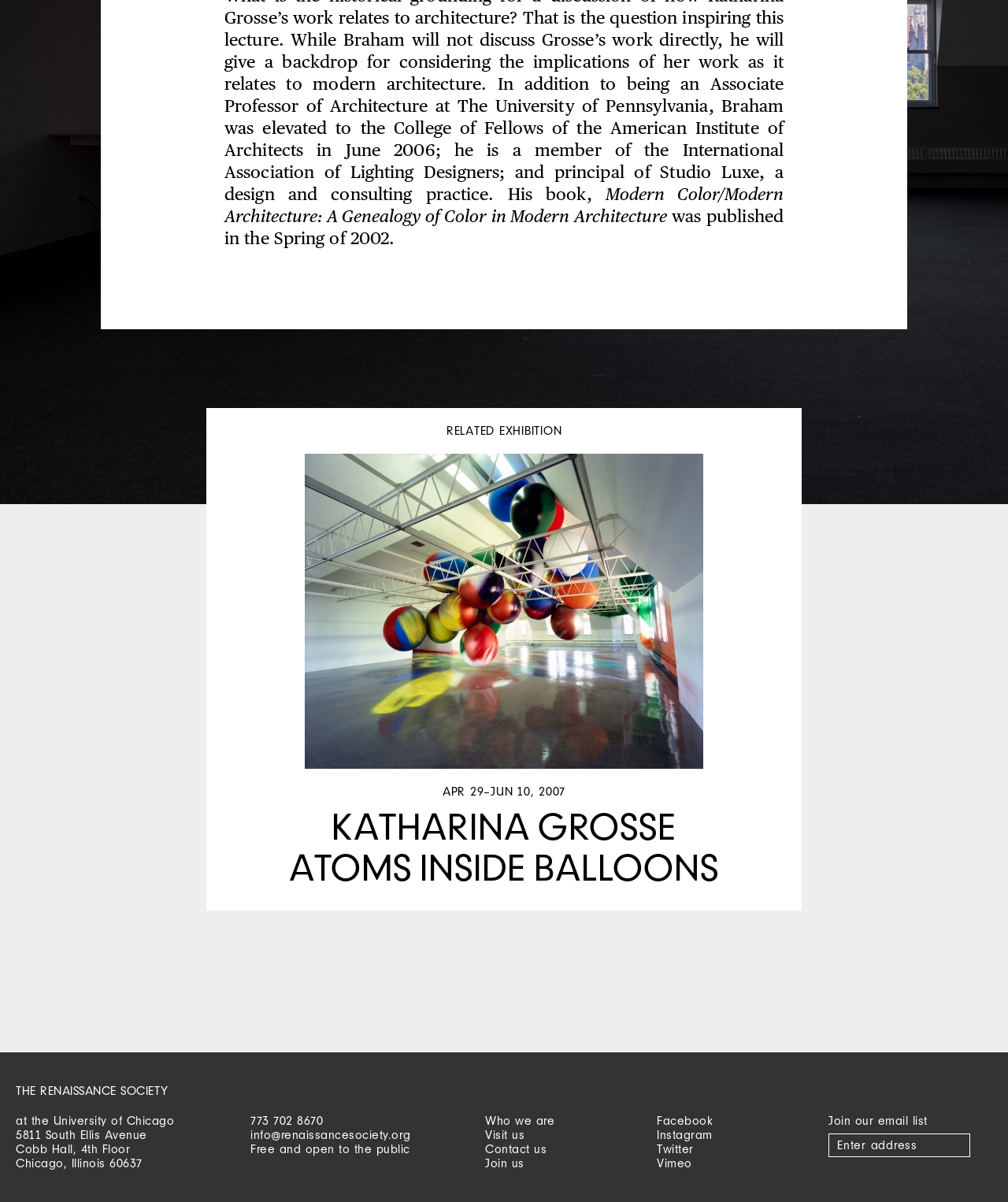Please find the bounding box for the UI element described by: "Join us".

[0.481, 0.961, 0.52, 0.975]